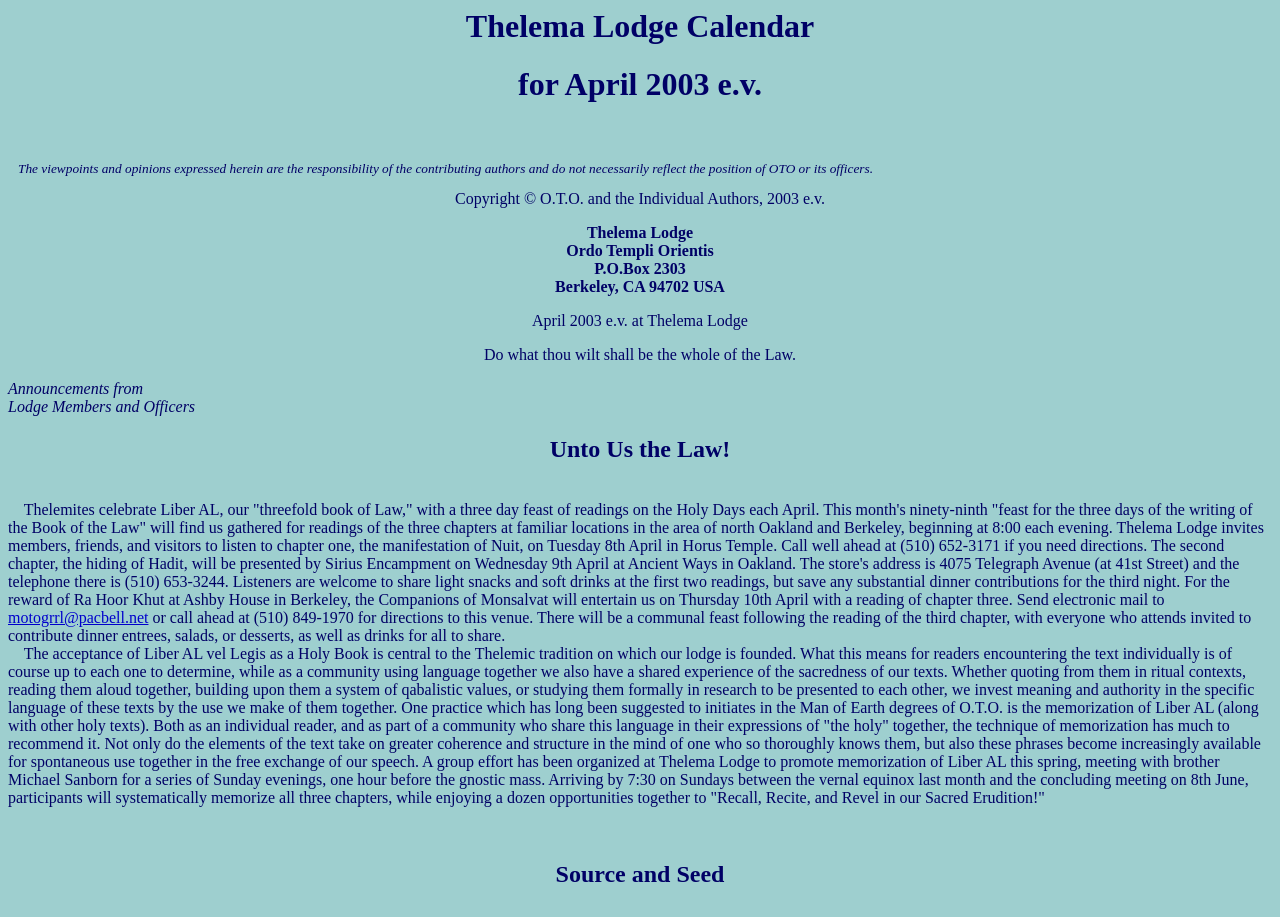What is the name of the temple where the first chapter of Liber AL will be read?
Based on the screenshot, provide a one-word or short-phrase response.

Horus Temple